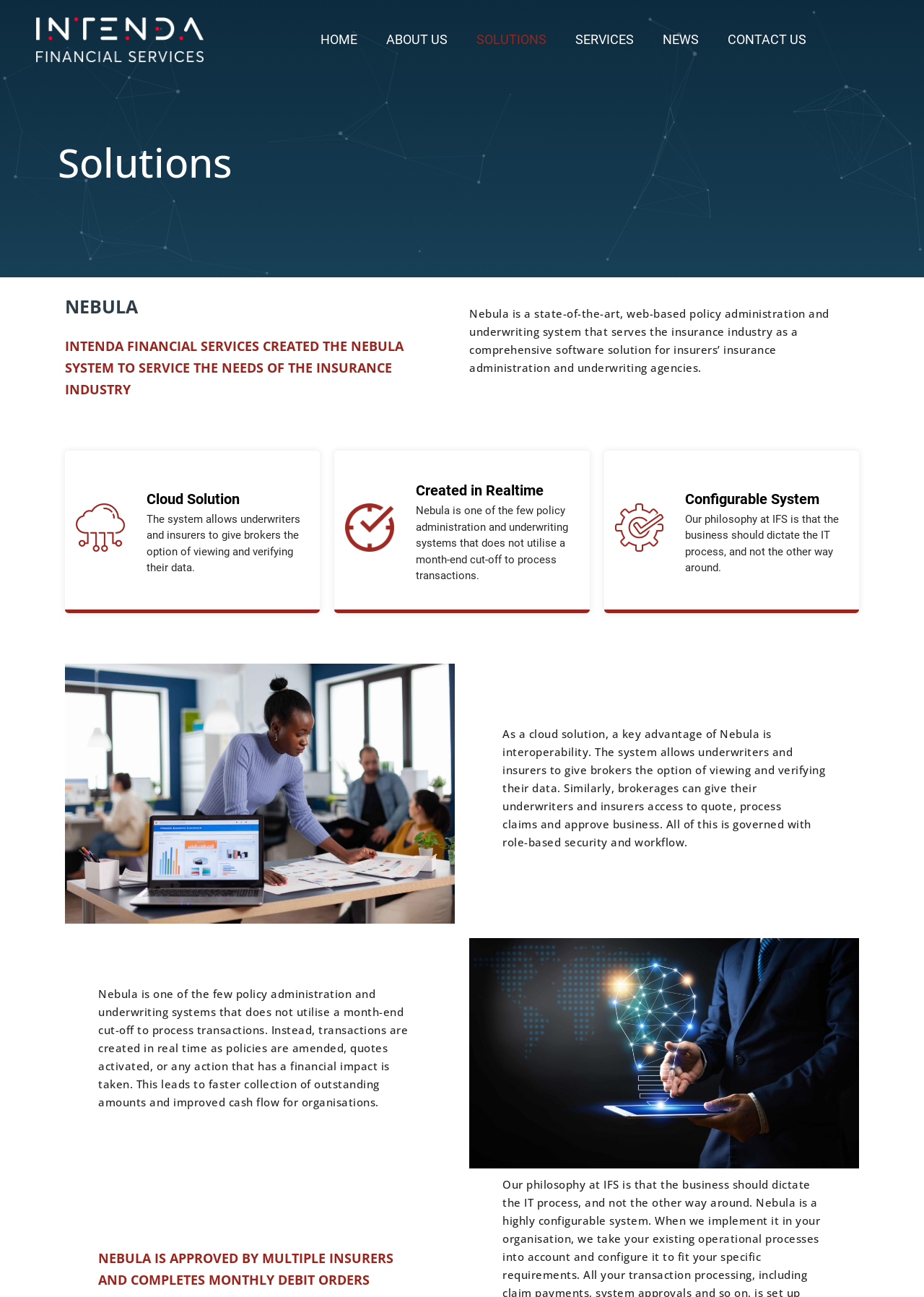What is Nebula?
Based on the image, please offer an in-depth response to the question.

Based on the webpage content, Nebula is a state-of-the-art, web-based policy administration and underwriting system that serves the insurance industry as a comprehensive software solution. This information is obtained from the static text elements on the webpage.